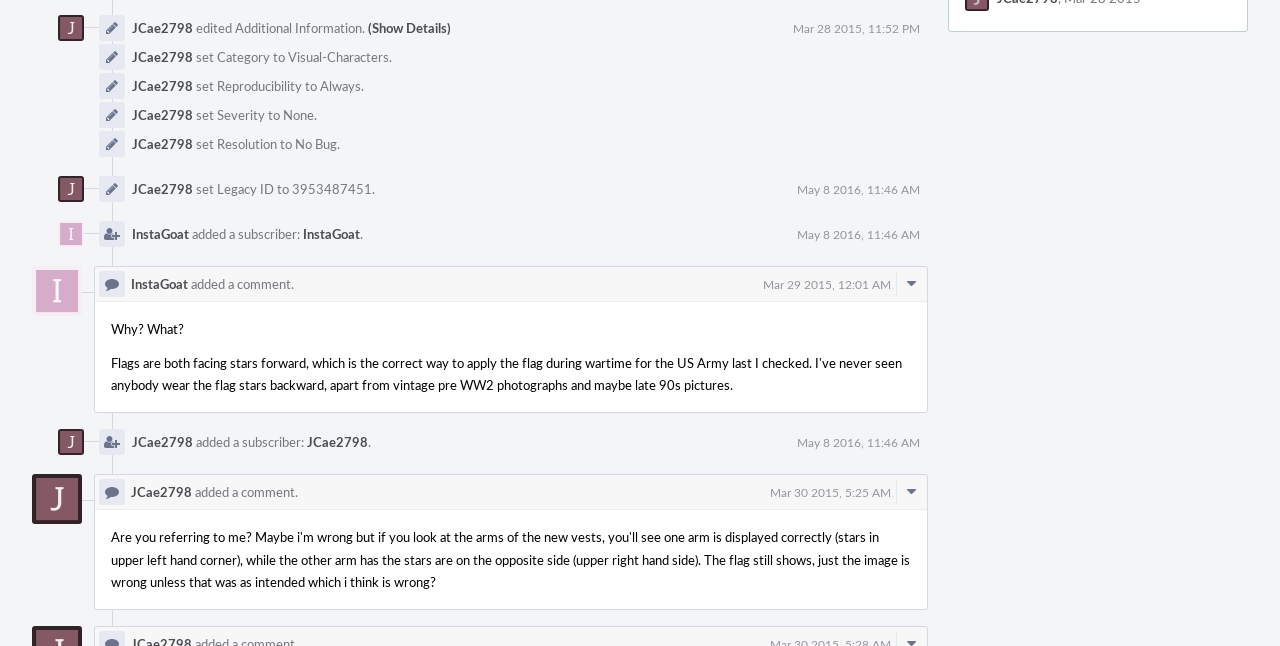Identify the bounding box of the HTML element described as: "JCae2798".

[0.103, 0.075, 0.151, 0.102]